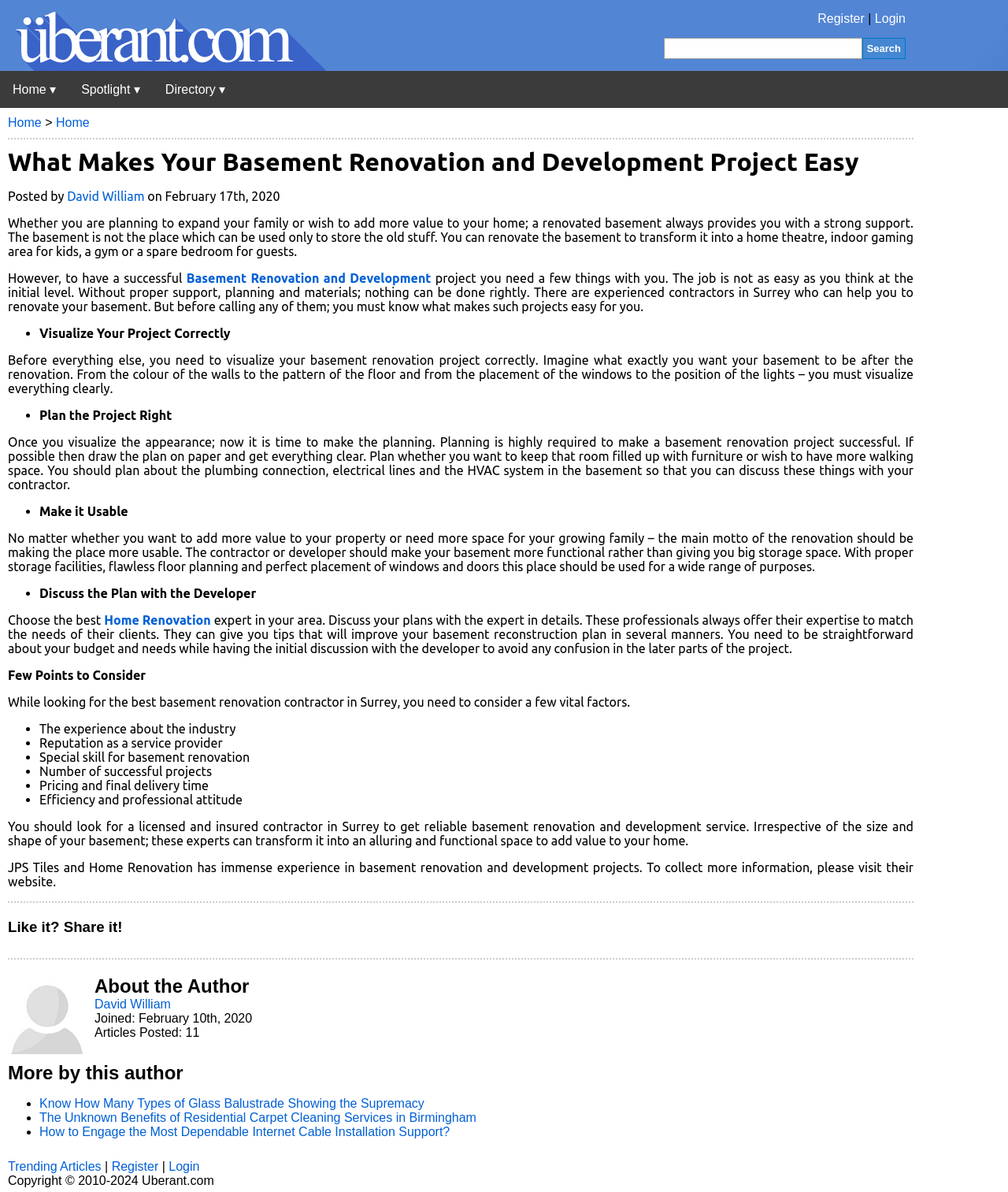Identify the bounding box coordinates for the UI element described as: "Basement Renovation and Development". The coordinates should be provided as four floats between 0 and 1: [left, top, right, bottom].

[0.185, 0.227, 0.428, 0.239]